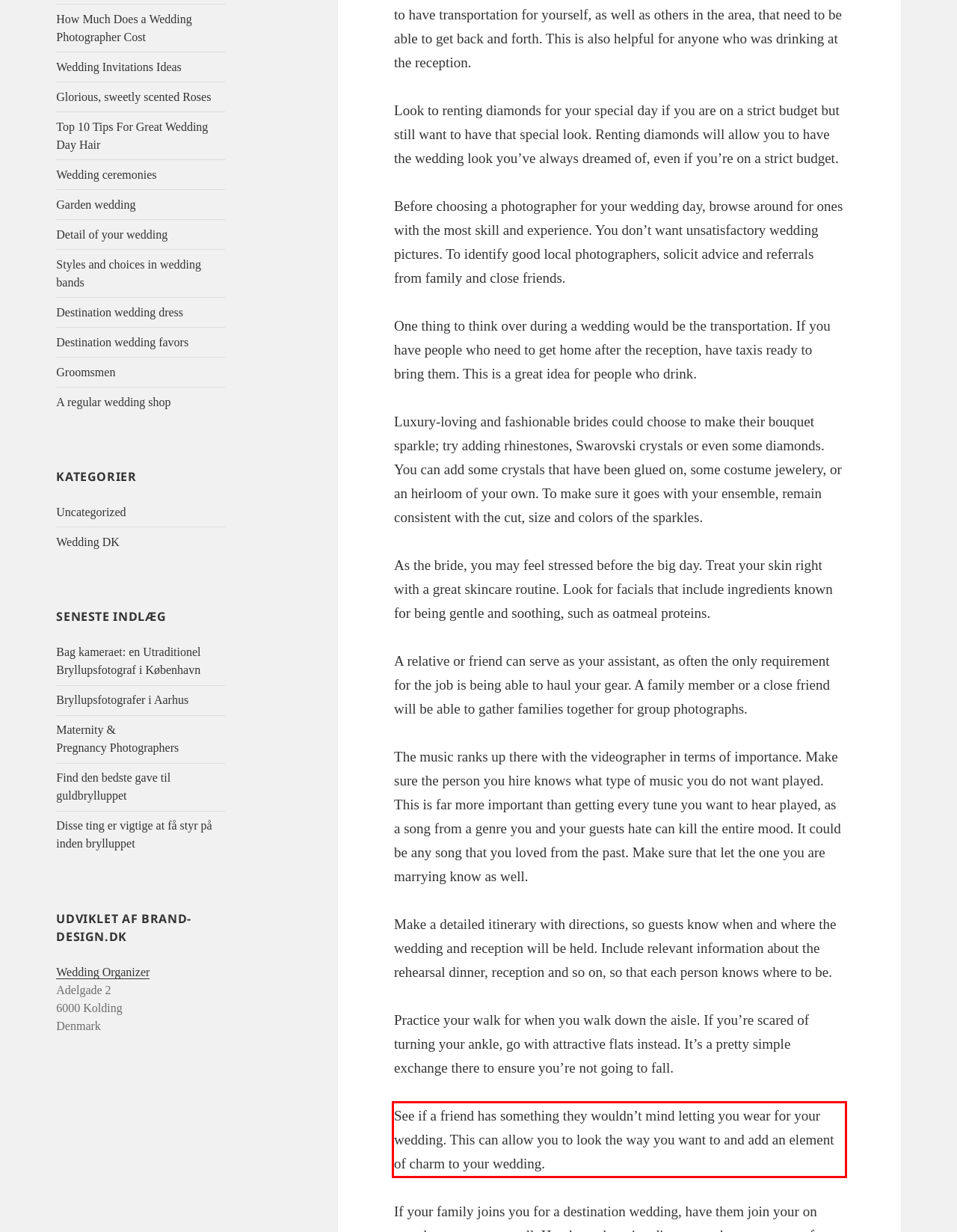You have a screenshot of a webpage with a red bounding box. Identify and extract the text content located inside the red bounding box.

See if a friend has something they wouldn’t mind letting you wear for your wedding. This can allow you to look the way you want to and add an element of charm to your wedding.